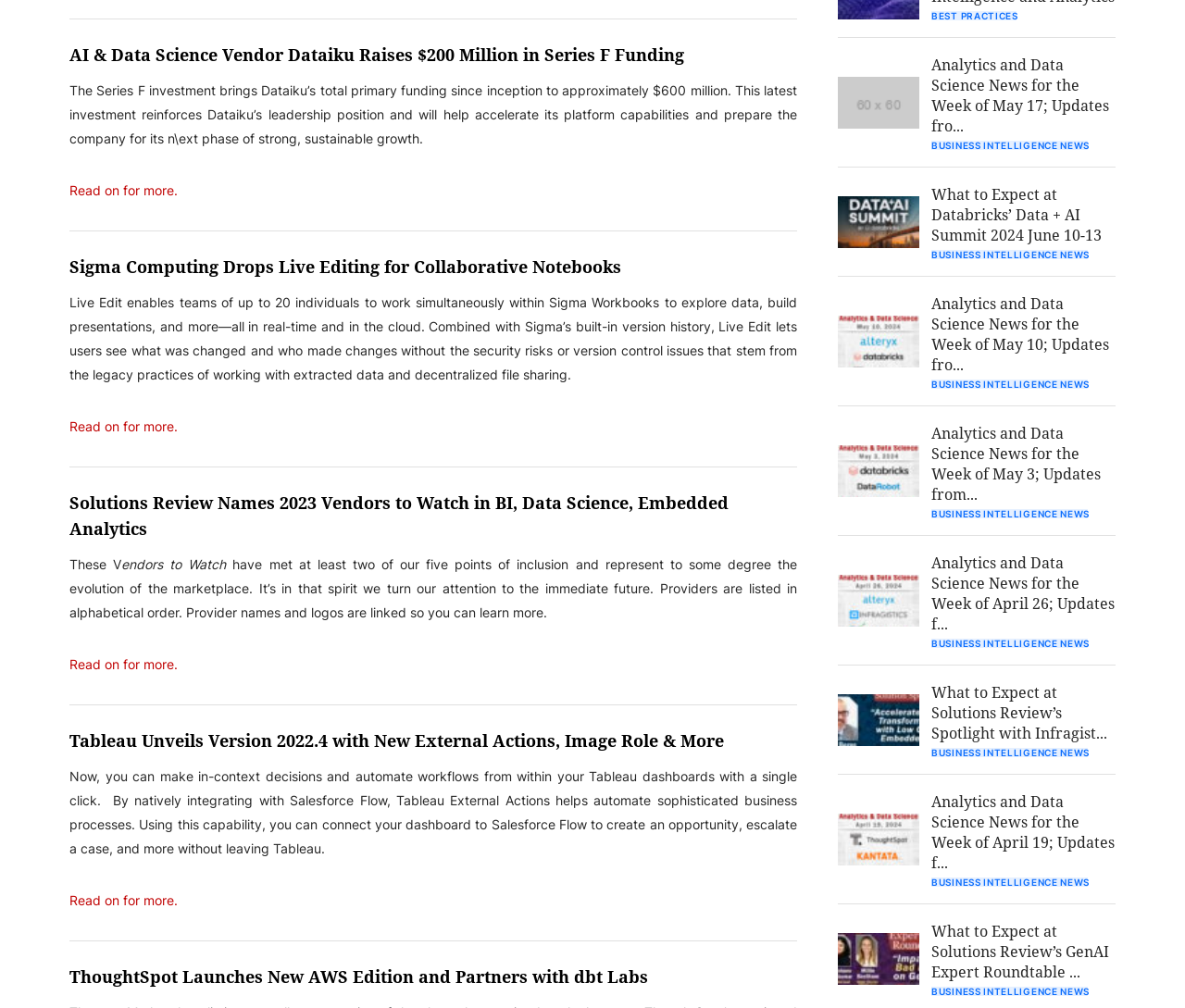Please determine the bounding box coordinates of the element to click on in order to accomplish the following task: "Explore Tableau's Version 2022.4 with new external actions". Ensure the coordinates are four float numbers ranging from 0 to 1, i.e., [left, top, right, bottom].

[0.059, 0.884, 0.15, 0.902]